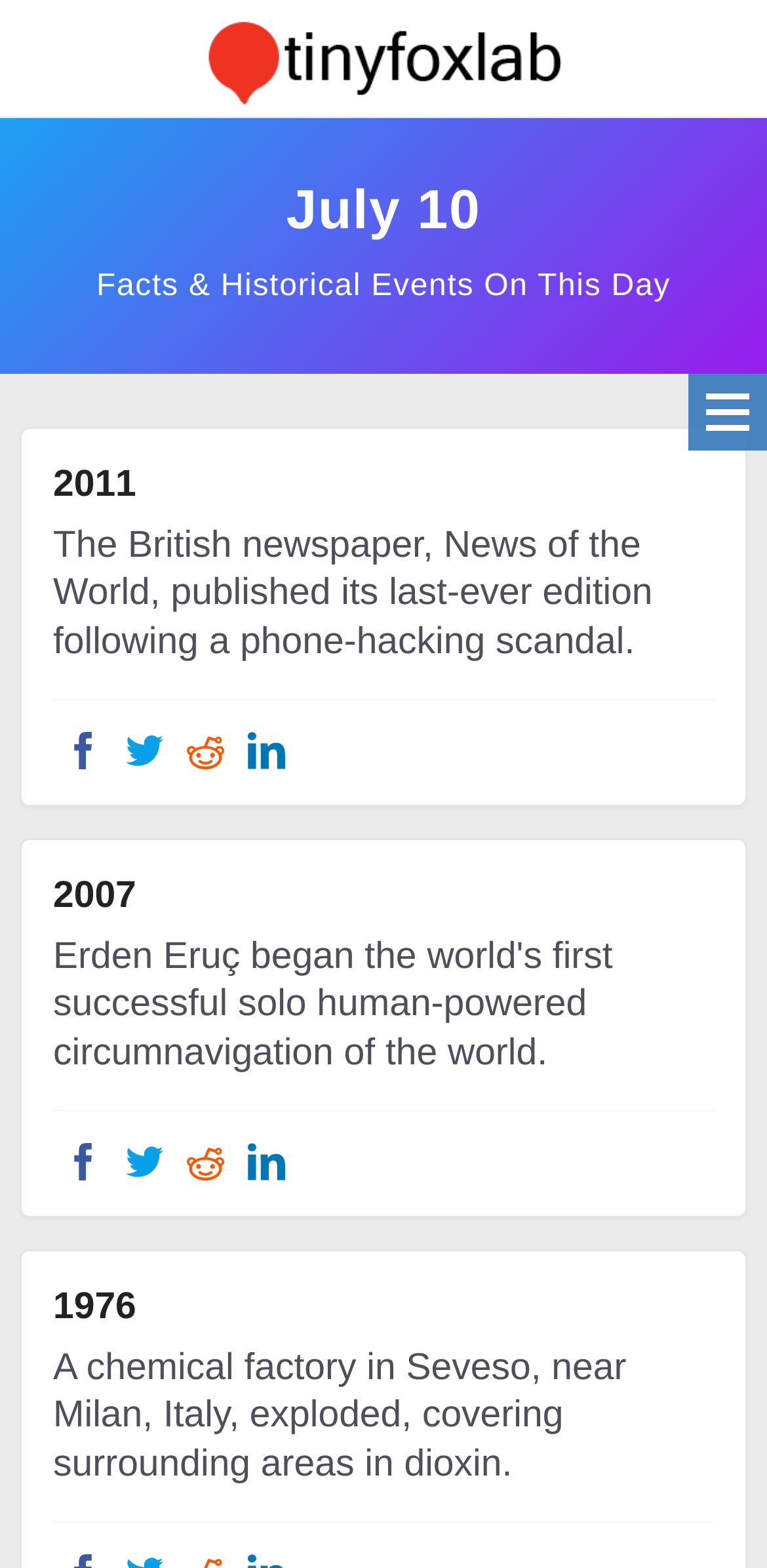Could you determine the bounding box coordinates of the clickable element to complete the instruction: "Share this event on LinkedIn"? Provide the coordinates as four float numbers between 0 and 1, i.e., [left, top, right, bottom].

[0.308, 0.721, 0.387, 0.76]